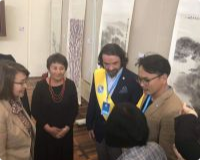What is the significance of the artistic displays?
Give a one-word or short phrase answer based on the image.

Fostering connections